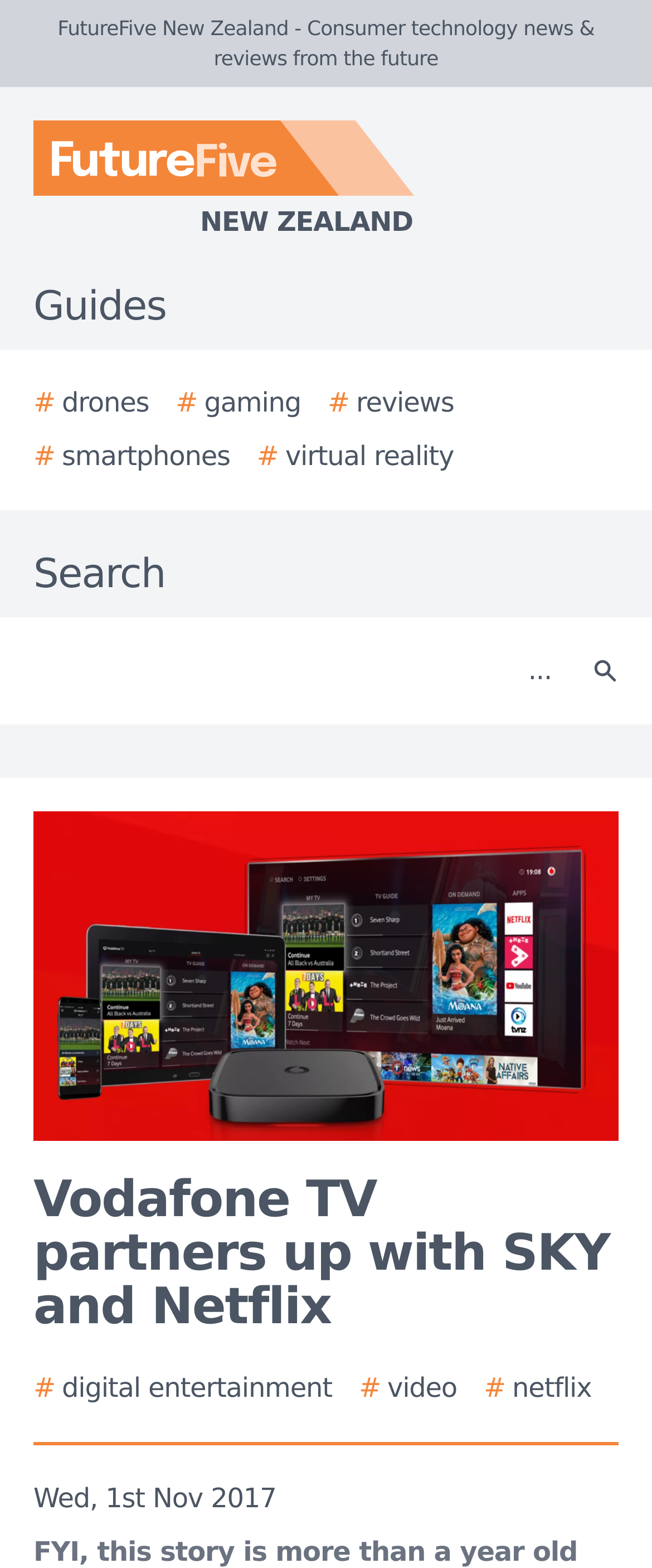Show the bounding box coordinates of the region that should be clicked to follow the instruction: "Go to digital entertainment."

[0.051, 0.873, 0.509, 0.899]